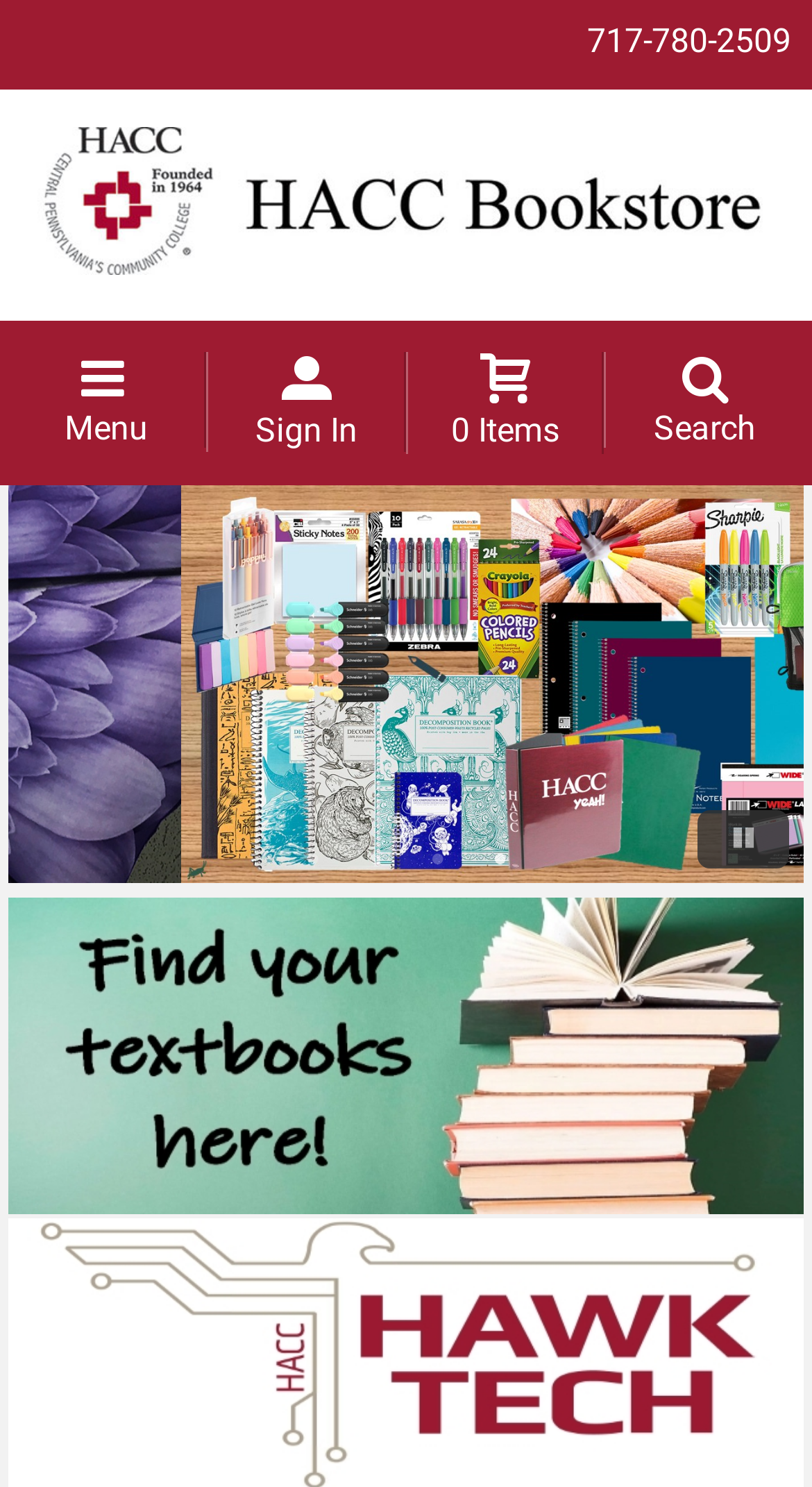Pinpoint the bounding box coordinates of the clickable area necessary to execute the following instruction: "Search". The coordinates should be given as four float numbers between 0 and 1, namely [left, top, right, bottom].

[0.747, 0.237, 0.989, 0.301]